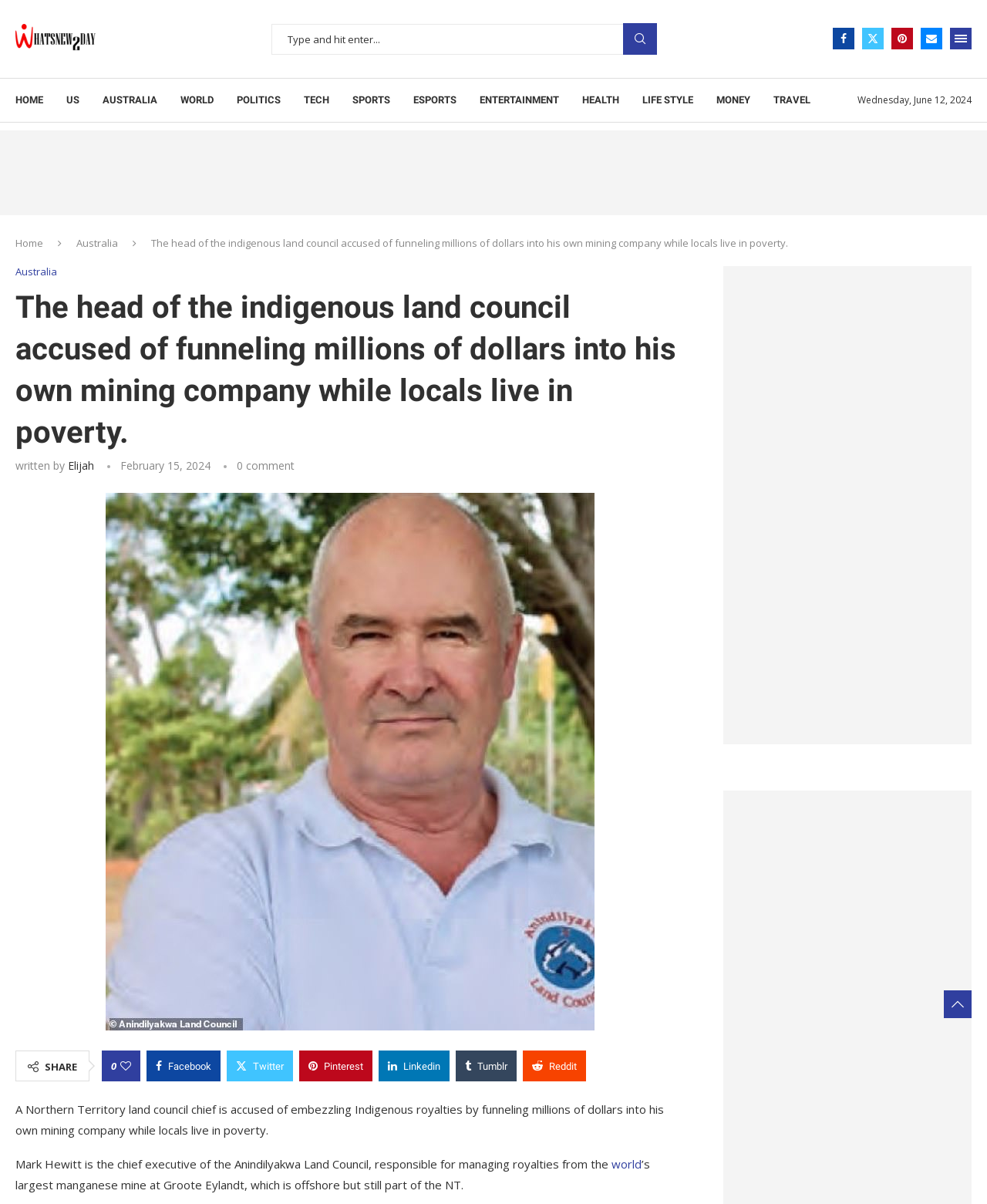From the webpage screenshot, predict the bounding box of the UI element that matches this description: "aria-label="Pinterest"".

[0.903, 0.023, 0.925, 0.041]